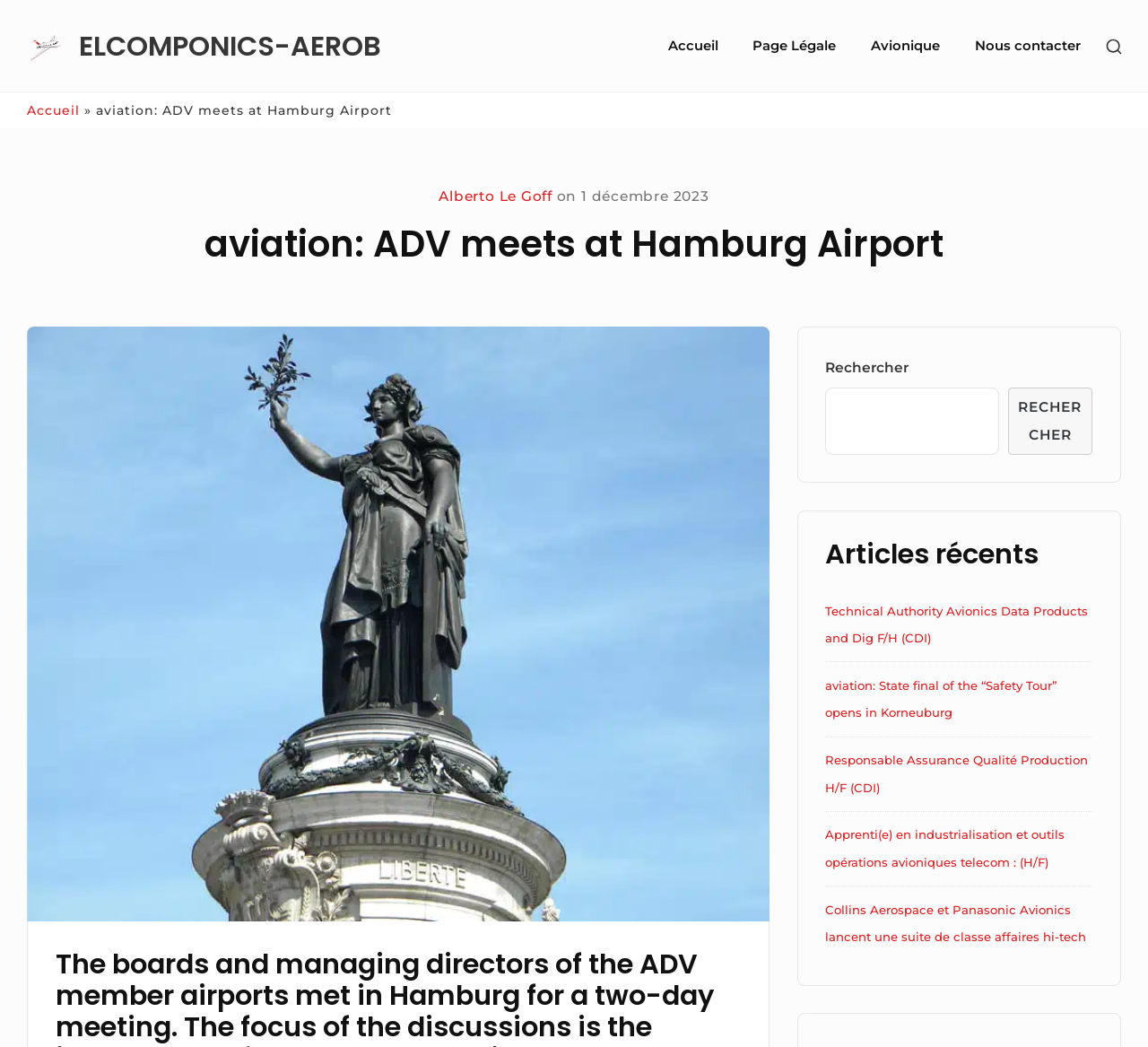Look at the image and answer the question in detail:
What is the main topic of the article?

The main topic of the article is aviation, which is indicated by the heading 'aviation: ADV meets at Hamburg Airport' and the content of the article.